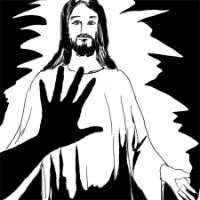Generate a descriptive account of all visible items and actions in the image.

The image depicts a striking portrayal of Jesus Christ, rendered in a monochromatic style. His figure radiates light, accentuated by a halo-like glow that contrasts sharply against the dark background. Jesus is depicted with outstretched arms, symbolizing acceptance and invitation. In the foreground, a silhouette of a hand reaches towards him, suggesting a yearning for connection, faith, or healing. This imagery embodies themes of redemption and spiritual awakening, reflecting the message of the associated text "4 Sunday of Lent, Year B: God’s punishment is for healing." The overall composition conveys a profound sense of hope, mercy, and divine presence, inviting viewers to engage with the spiritual significance of the scene.